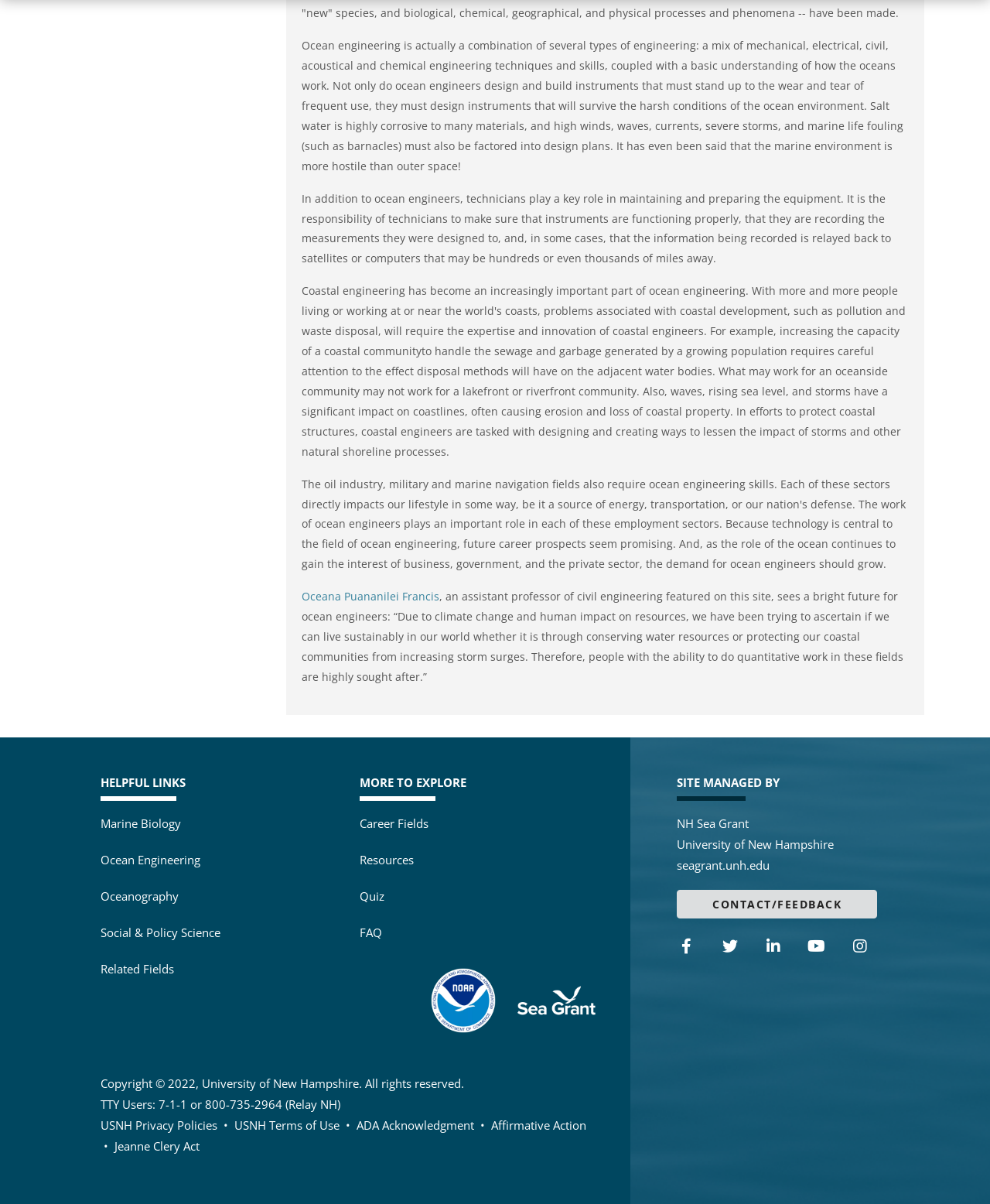Answer the question briefly using a single word or phrase: 
What is the name of the professor featured on this site?

Oceana Puananilei Francis